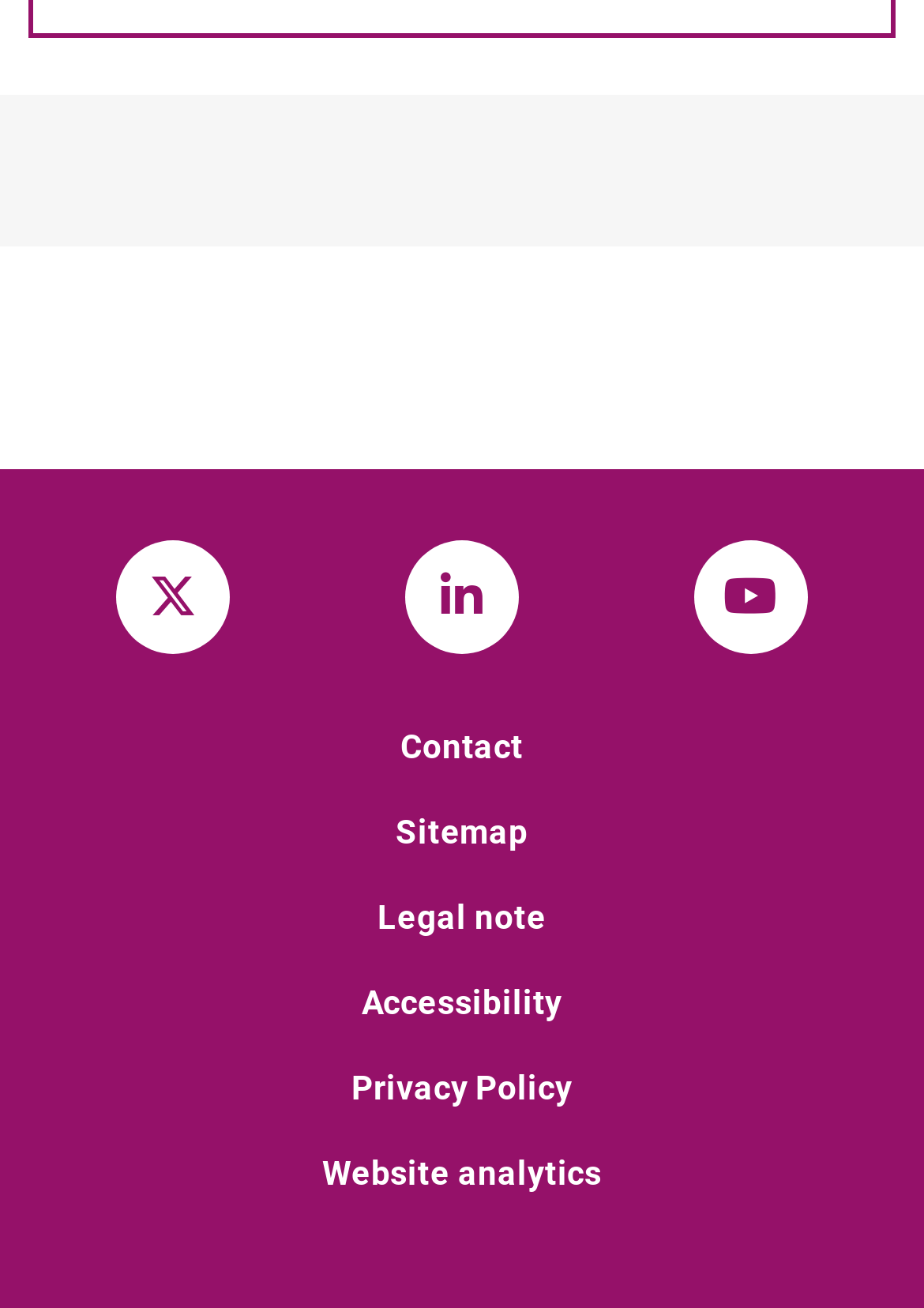Provide your answer to the question using just one word or phrase: What is the shortcut key for the Contact link?

Alt+9